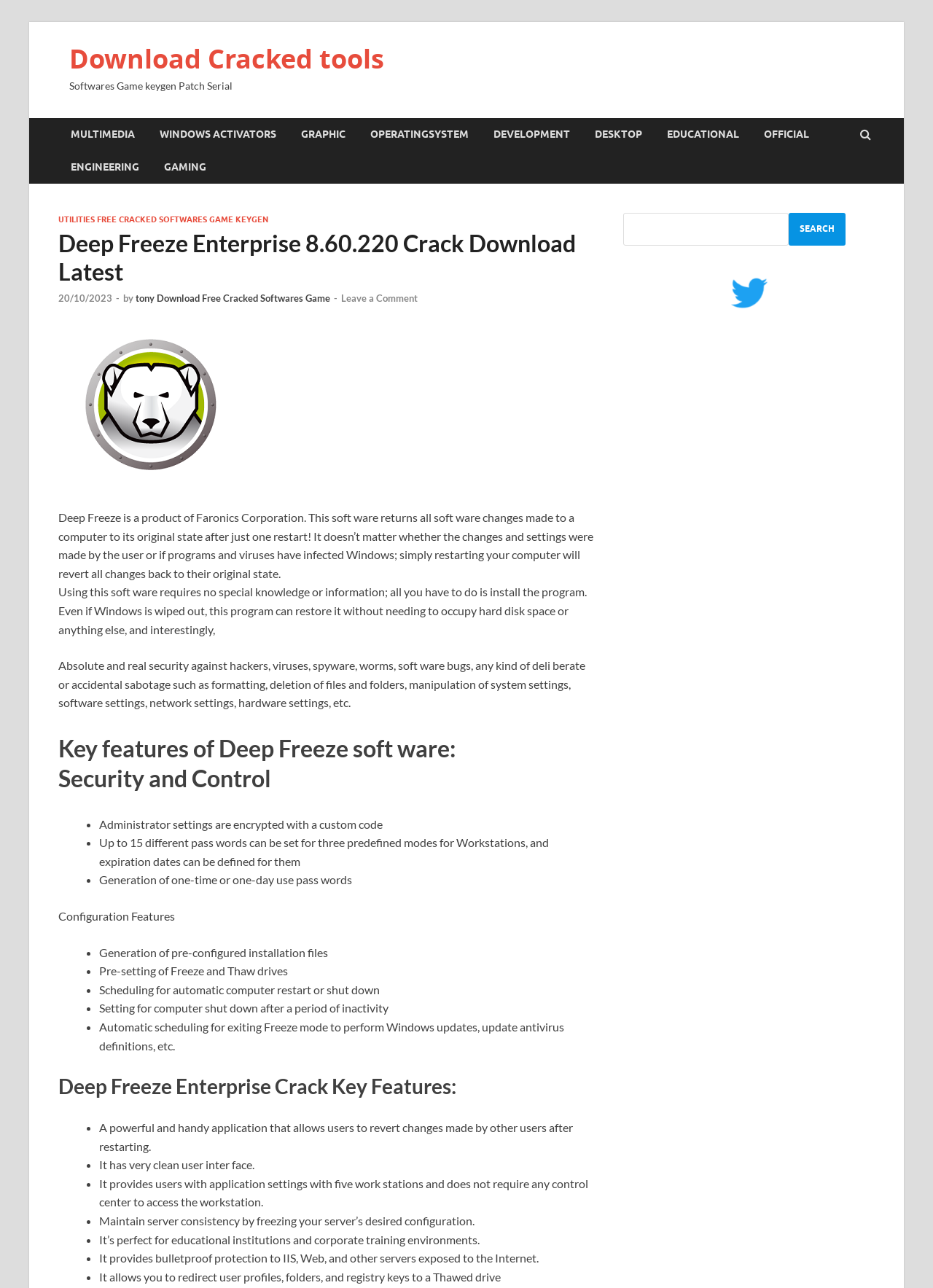Please specify the bounding box coordinates of the clickable region to carry out the following instruction: "Search". The coordinates should be four float numbers between 0 and 1, in the format [left, top, right, bottom].

[0.845, 0.165, 0.906, 0.191]